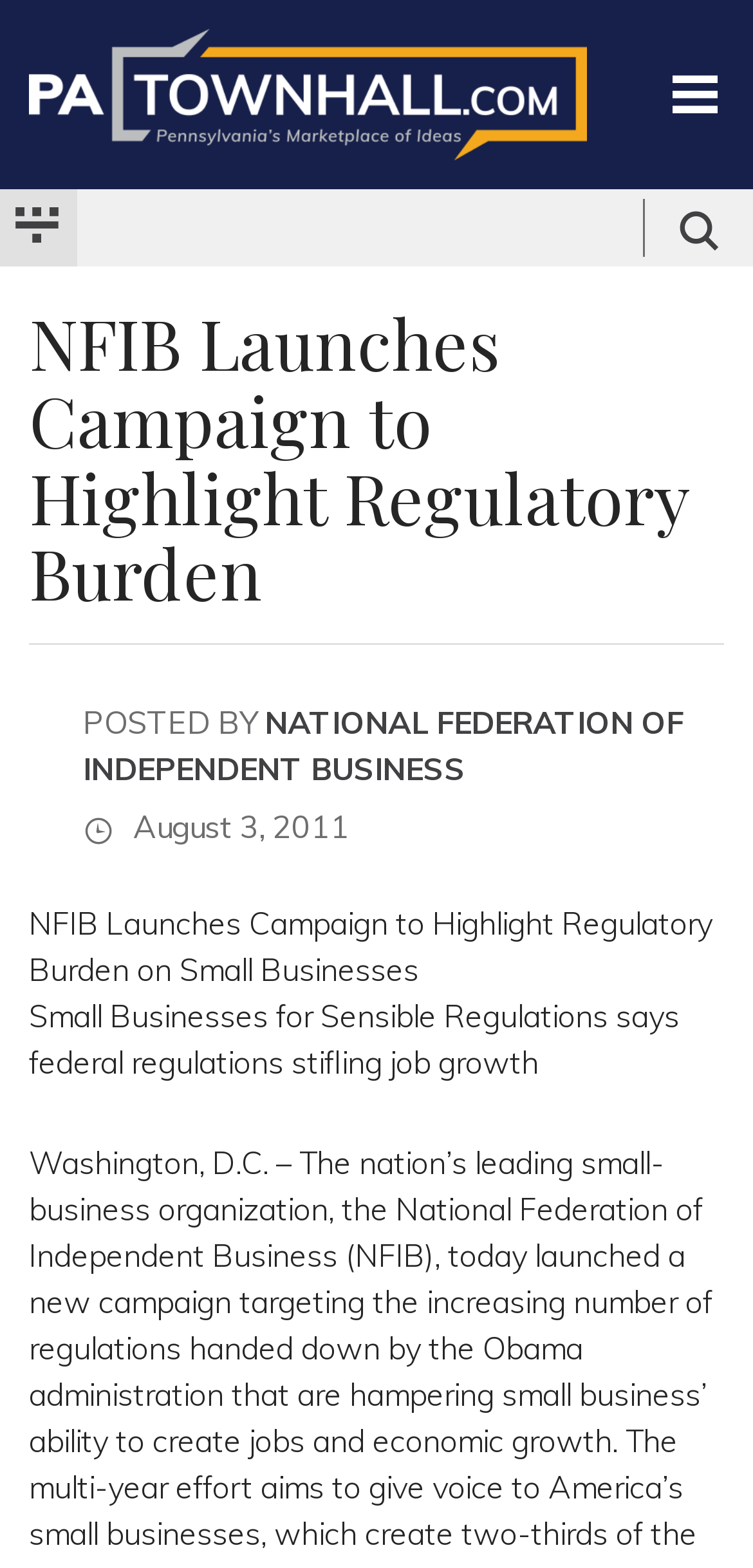What is the focus of the campaign?
Carefully analyze the image and provide a thorough answer to the question.

The text 'NFIB Launches Campaign to Highlight Regulatory Burden on Small Businesses' and 'Small Businesses for Sensible Regulations says federal regulations stifling job growth' both suggest that the focus of the campaign is on small businesses.